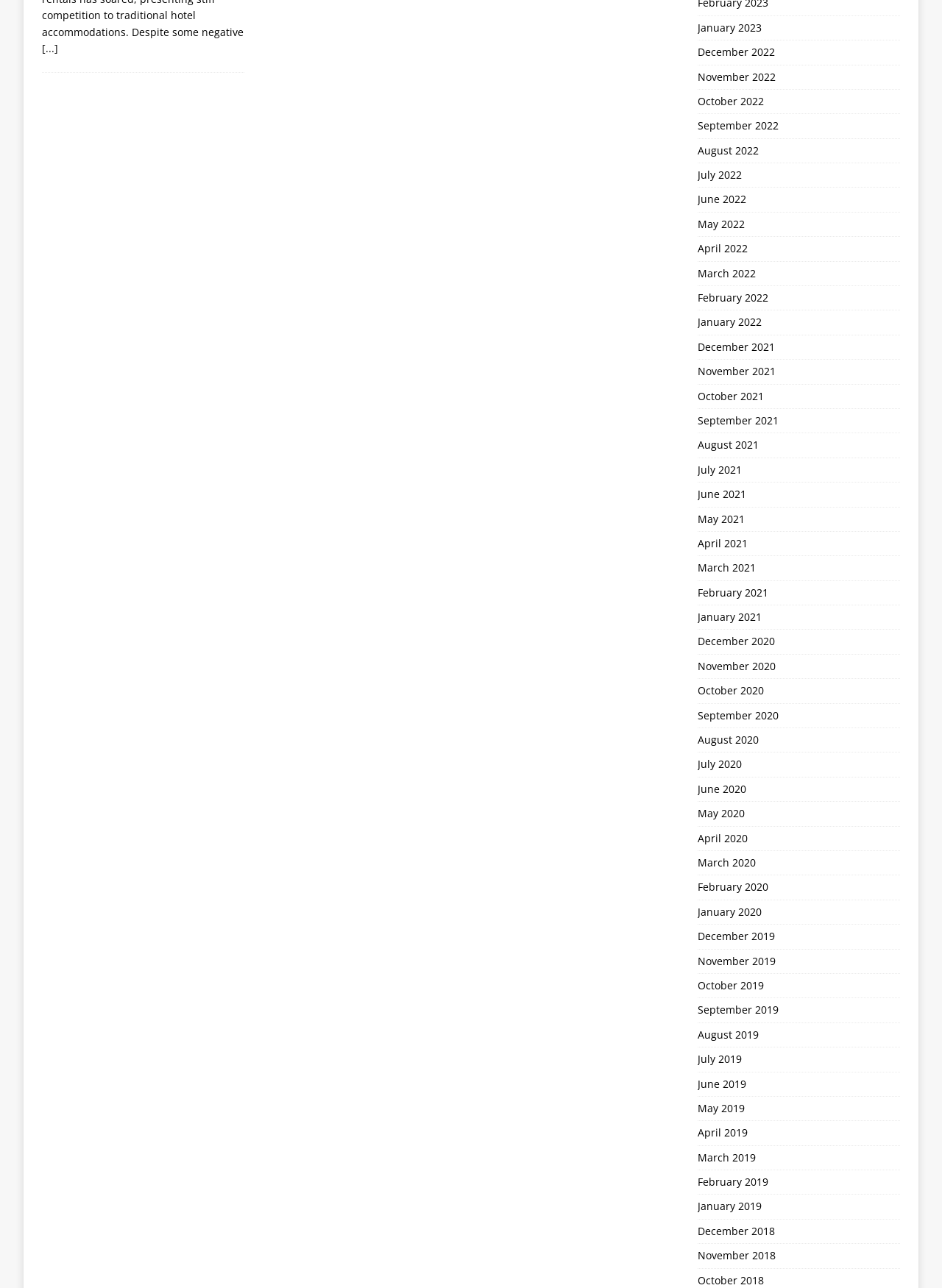Pinpoint the bounding box coordinates of the element you need to click to execute the following instruction: "View December 2022". The bounding box should be represented by four float numbers between 0 and 1, in the format [left, top, right, bottom].

[0.74, 0.031, 0.955, 0.05]